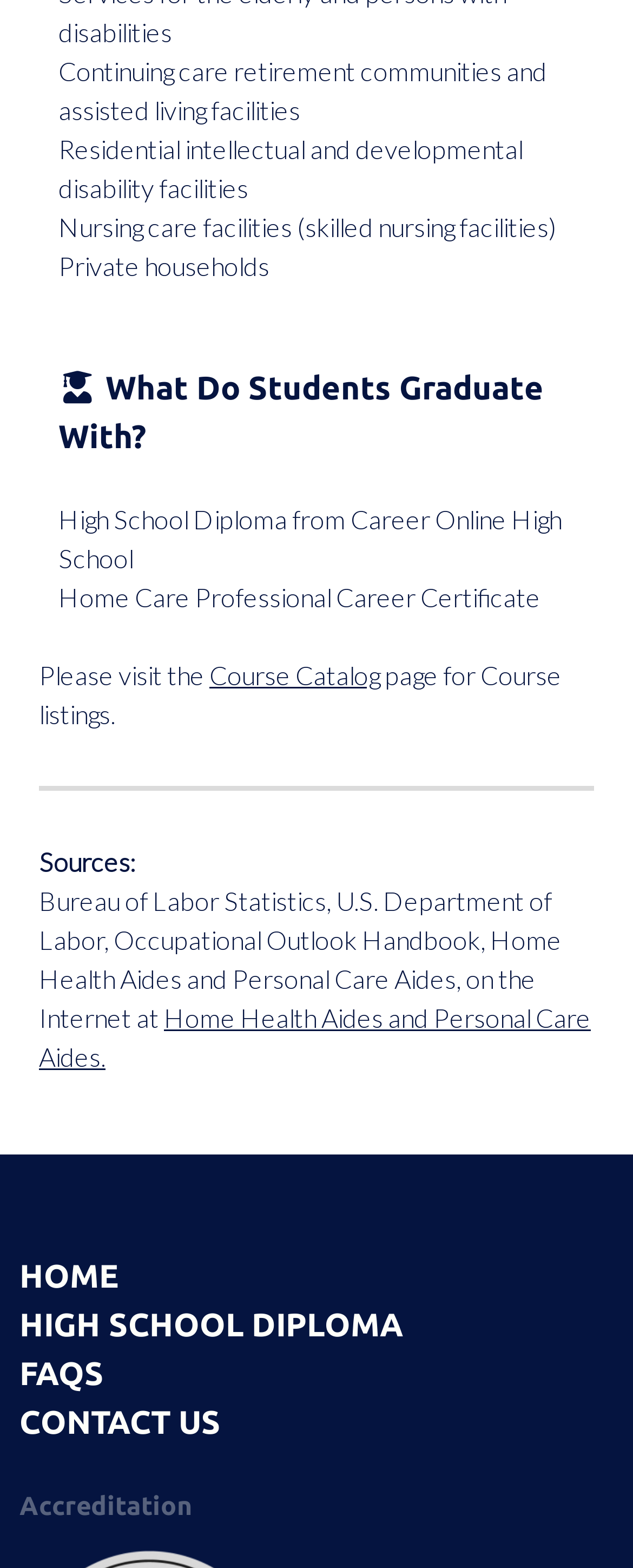What type of facilities are mentioned?
Could you answer the question in a detailed manner, providing as much information as possible?

The webpage mentions different types of care facilities, including continuing care retirement communities, assisted living facilities, residential intellectual and developmental disability facilities, and nursing care facilities.